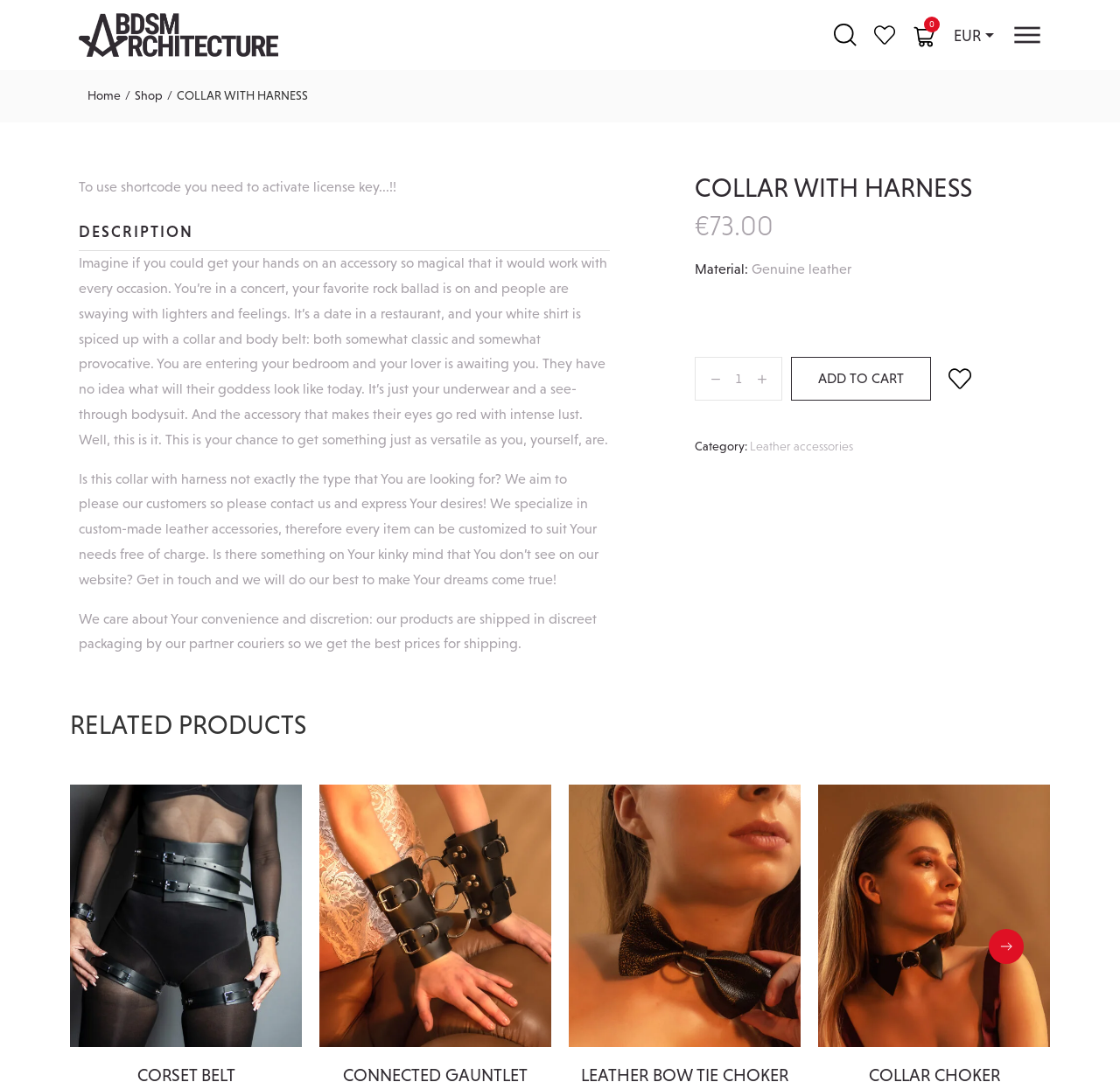Determine the bounding box coordinates of the section to be clicked to follow the instruction: "View product description". The coordinates should be given as four float numbers between 0 and 1, formatted as [left, top, right, bottom].

[0.07, 0.197, 0.173, 0.231]